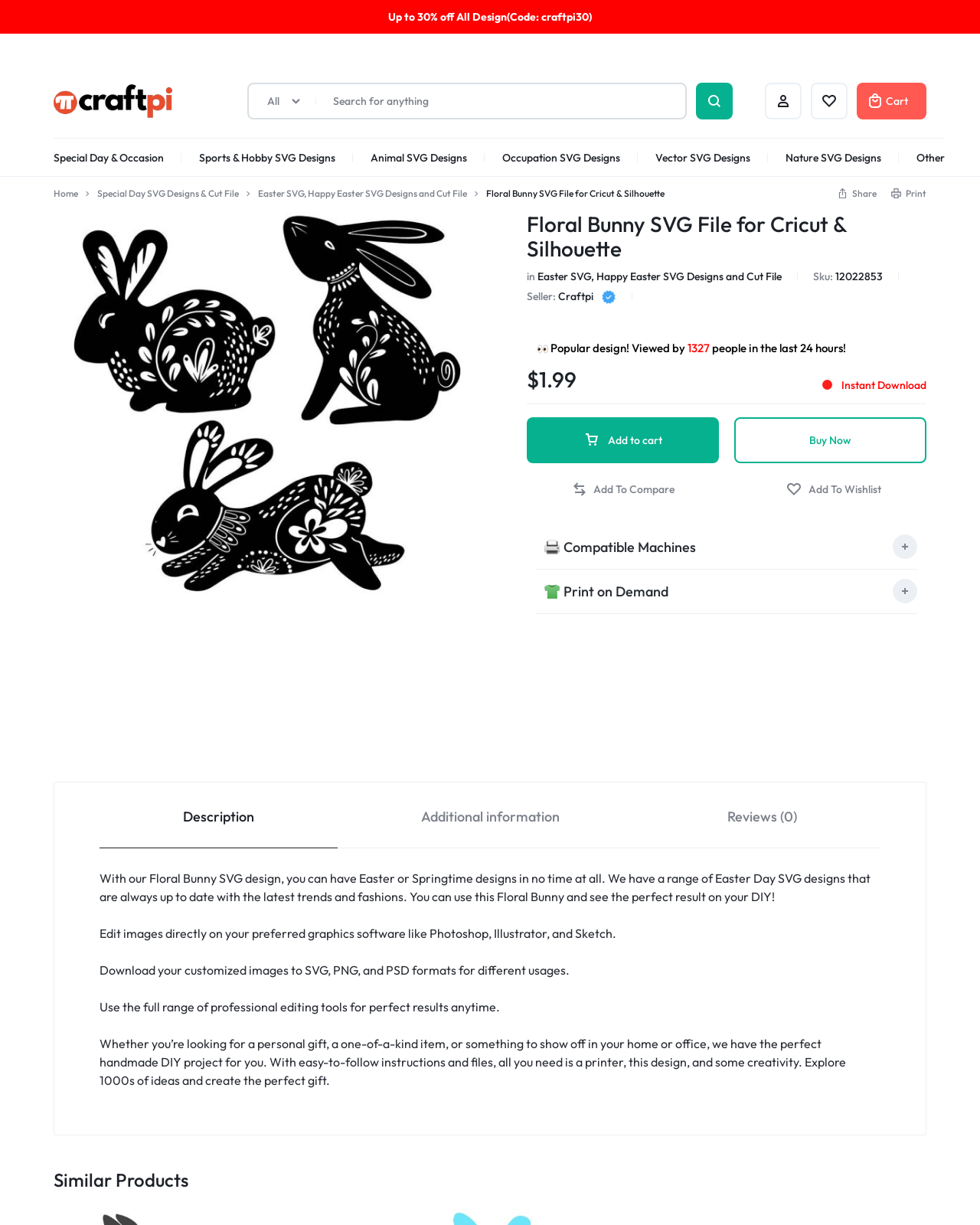Please find and report the bounding box coordinates of the element to click in order to perform the following action: "Search for anything". The coordinates should be expressed as four float numbers between 0 and 1, in the format [left, top, right, bottom].

[0.34, 0.076, 0.68, 0.089]